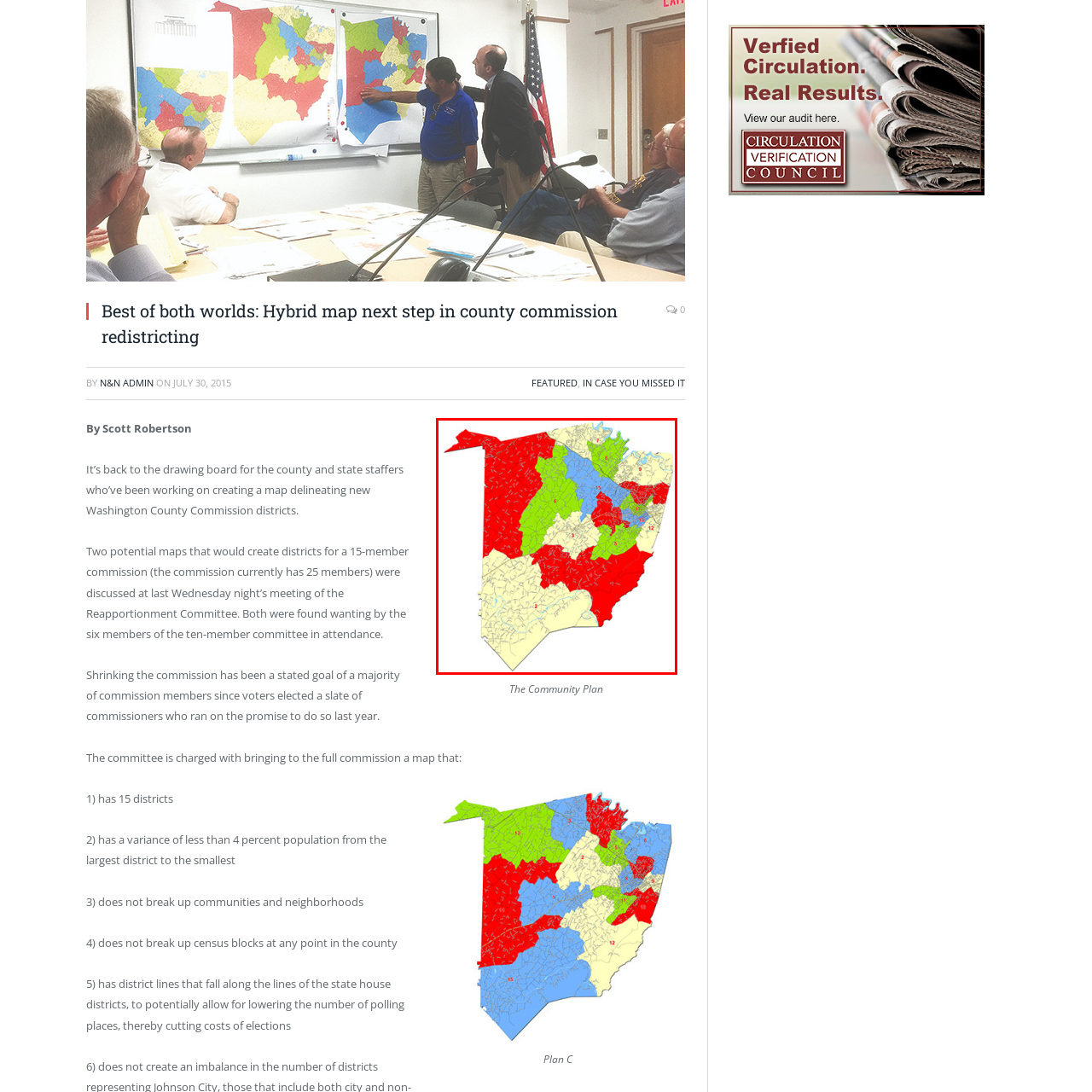Offer a detailed caption for the picture inside the red-bordered area.

The image presents a detailed map of Washington County, illustrating the proposed districts for the county commission redistricting. The map is divided into sections marked in different colors, including red, green, and blue, each representing distinct commission districts. Key numerical indicators are visible within the map, likely corresponding to individual districts. The layout indicates an effort to create a balanced representation within a 15-member commission, reducing from the current 25 members. This visual serves as a critical tool for understanding the geographical and demographic considerations involved in the redistricting process. The discussion around these proposed maps highlights ongoing adjustments and community input necessary for effective governance.